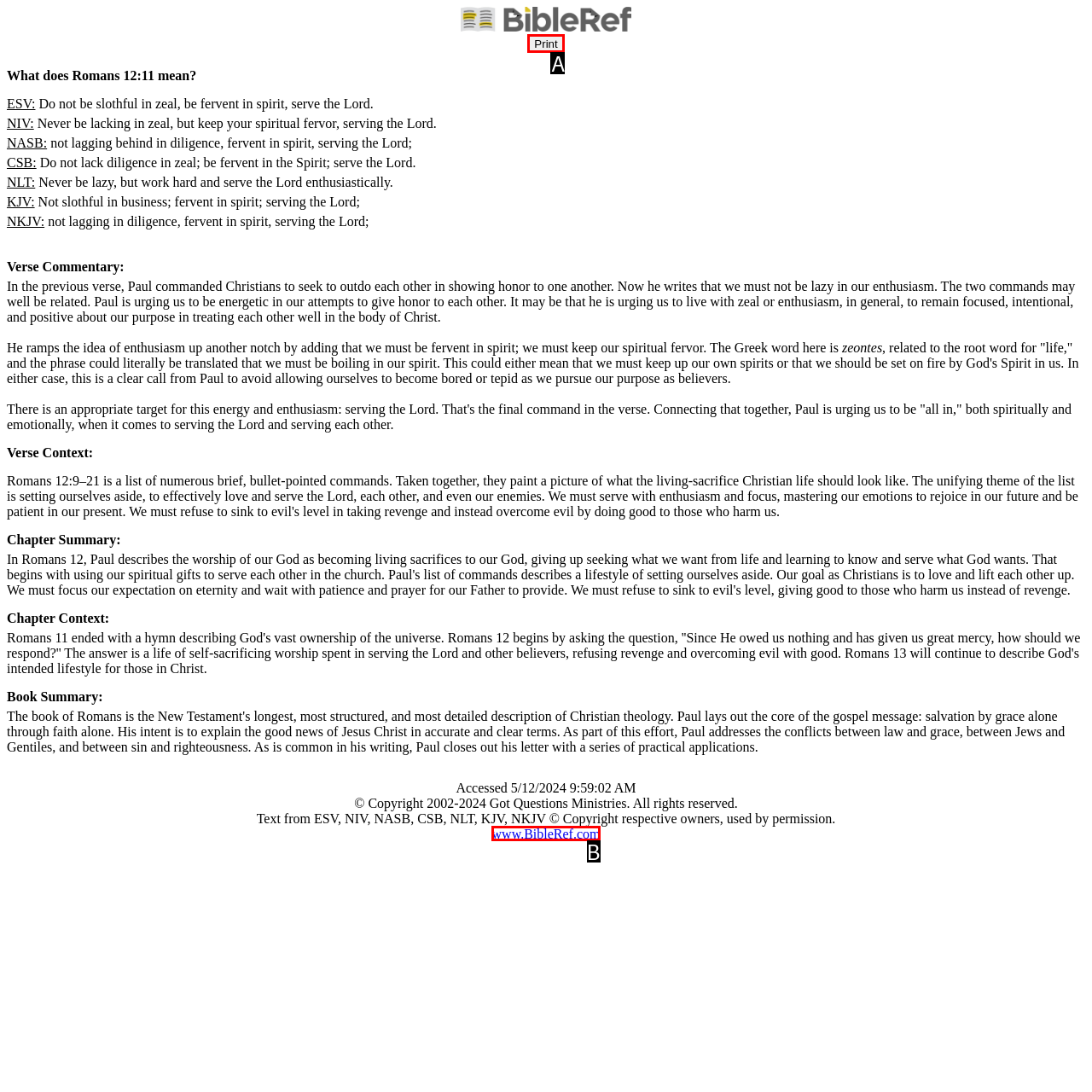Based on the given description: value="Print", determine which HTML element is the best match. Respond with the letter of the chosen option.

A